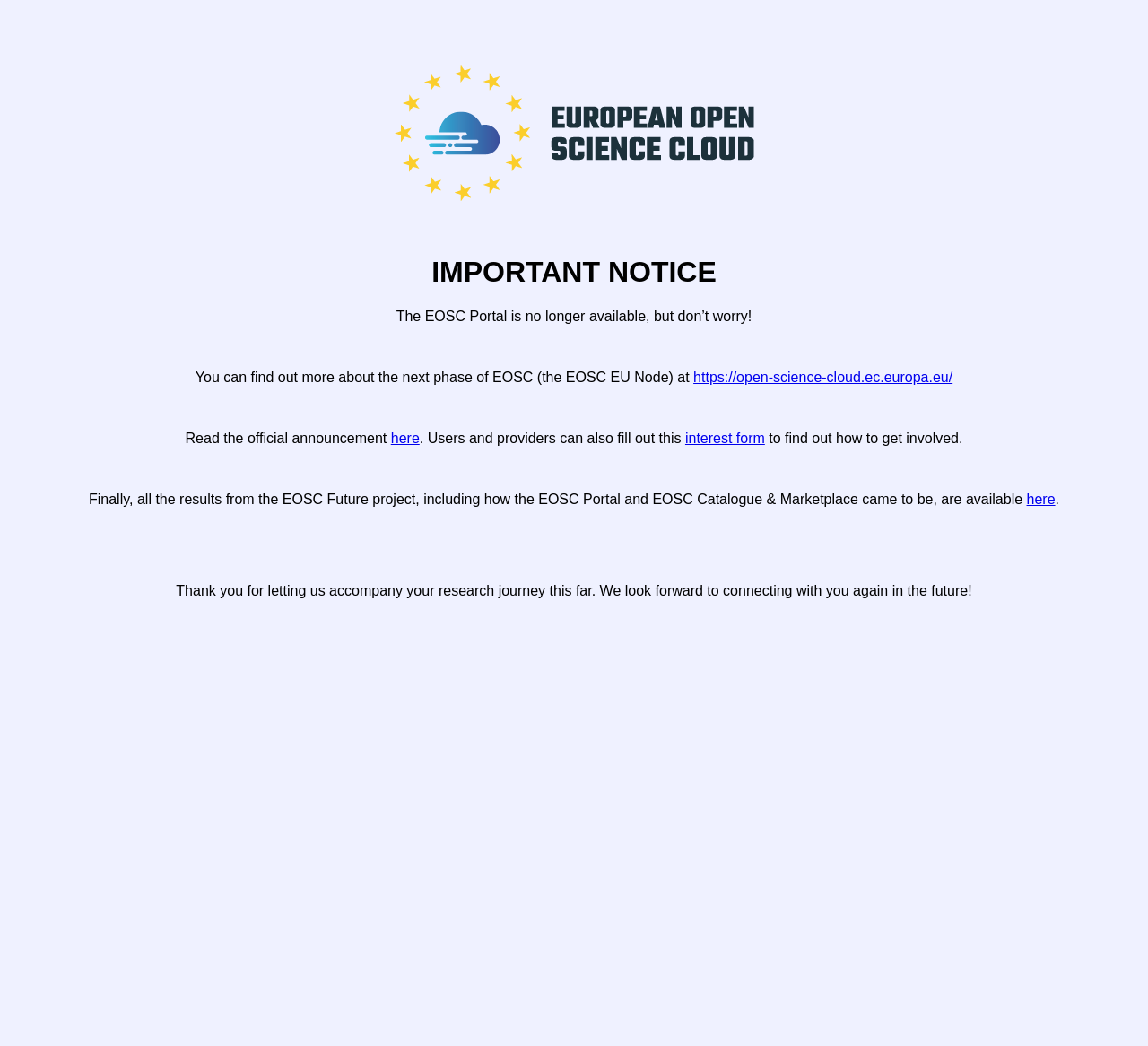Give a comprehensive overview of the webpage, including key elements.

The webpage is titled "EOSC Portal" and appears to be a notice page. At the top, there is a navigation link "Home" accompanied by a small image, positioned slightly above the center of the page. Below this, a prominent heading "IMPORTANT NOTICE" is displayed.

The main content of the page is a series of paragraphs and links. The first paragraph starts with the text "The EOSC Portal is no longer available, but don’t worry!" and is positioned near the top center of the page. The text continues to explain that users can find out more about the next phase of EOSC, with a link to "https://open-science-cloud.ec.europa.eu/" provided.

Below this, there is a link to "Read the official announcement" followed by a link to "here". The text then continues to explain that users and providers can fill out an "interest form" to get involved, with a link to the form provided.

Further down the page, there is a paragraph explaining that the results from the EOSC Future project are available, with a link to access them. The page concludes with a thank-you message, expressing gratitude for accompanying users on their research journey and looking forward to connecting with them again in the future.

There are a total of 2 images and 5 links on the page, with the majority of the content consisting of static text. The layout is clean, with a clear hierarchy of headings and paragraphs, making it easy to follow.